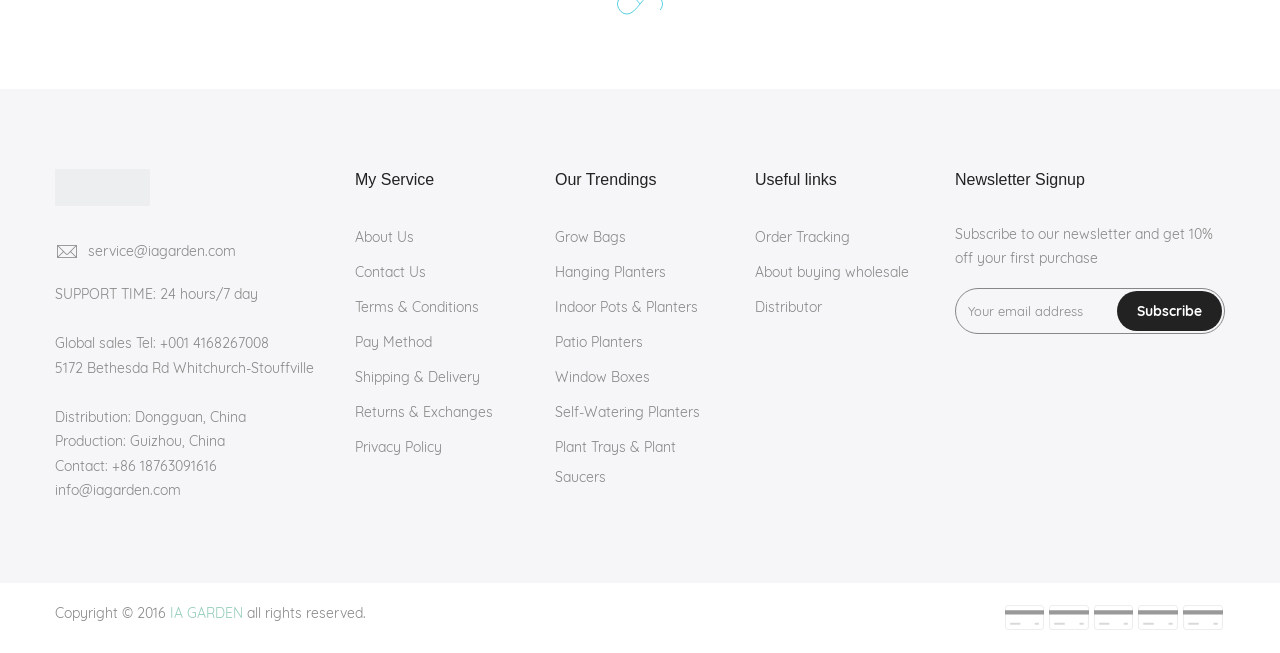Please identify the bounding box coordinates of the area I need to click to accomplish the following instruction: "View our work".

None